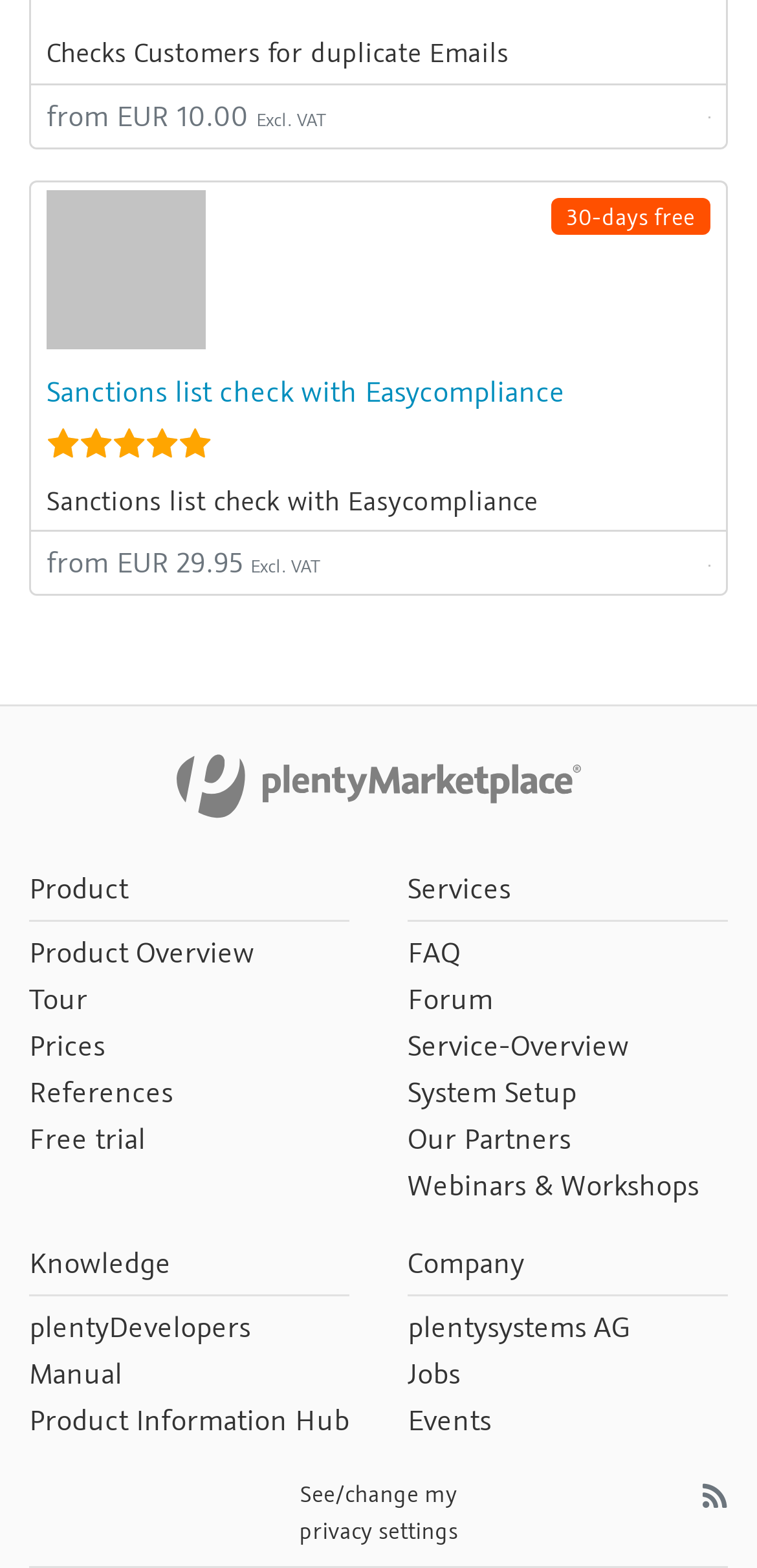Predict the bounding box of the UI element based on the description: "Our Partners". The coordinates should be four float numbers between 0 and 1, formatted as [left, top, right, bottom].

[0.538, 0.714, 0.754, 0.738]